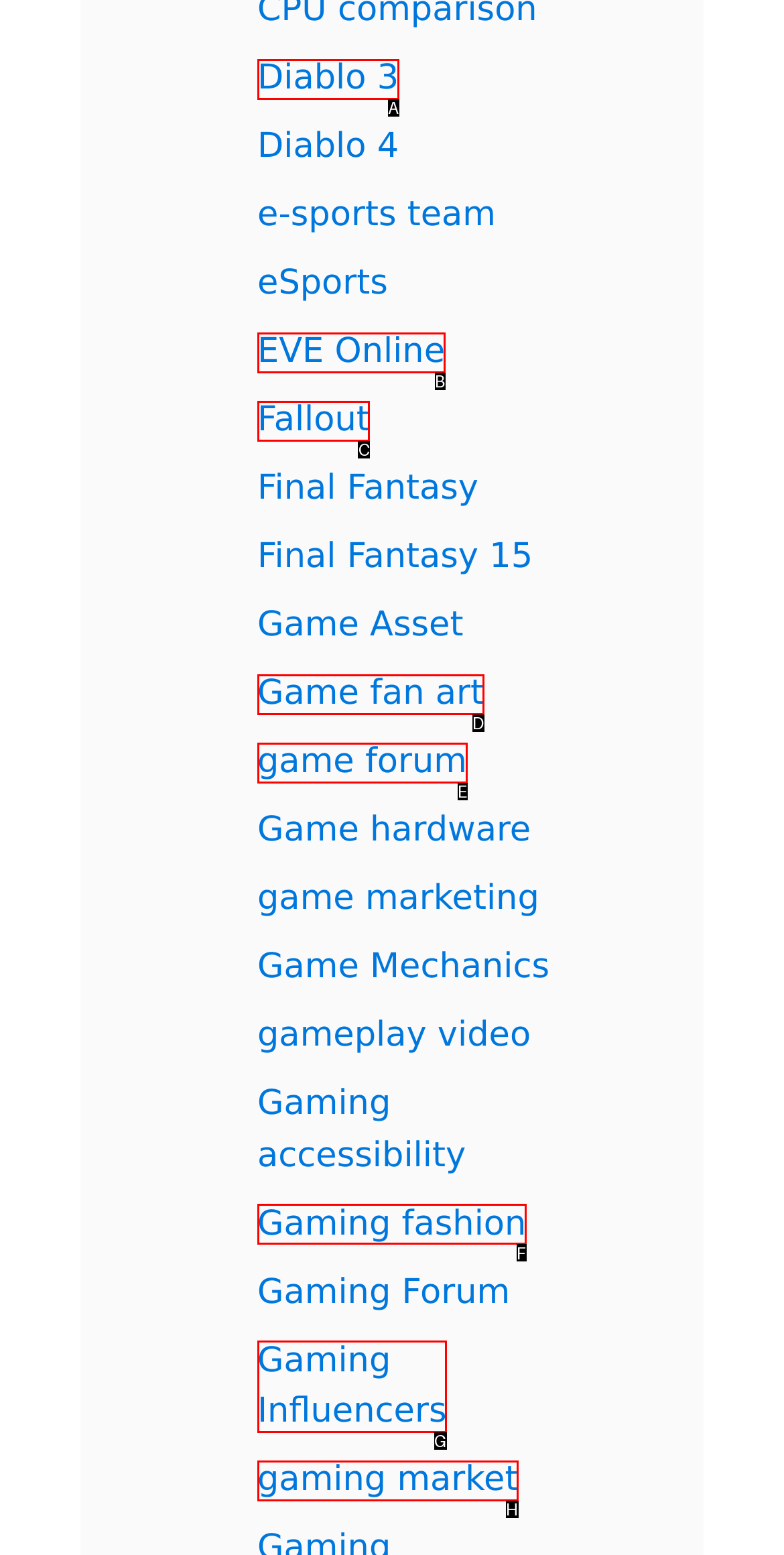Choose the letter that best represents the description: Game fan art. Provide the letter as your response.

D